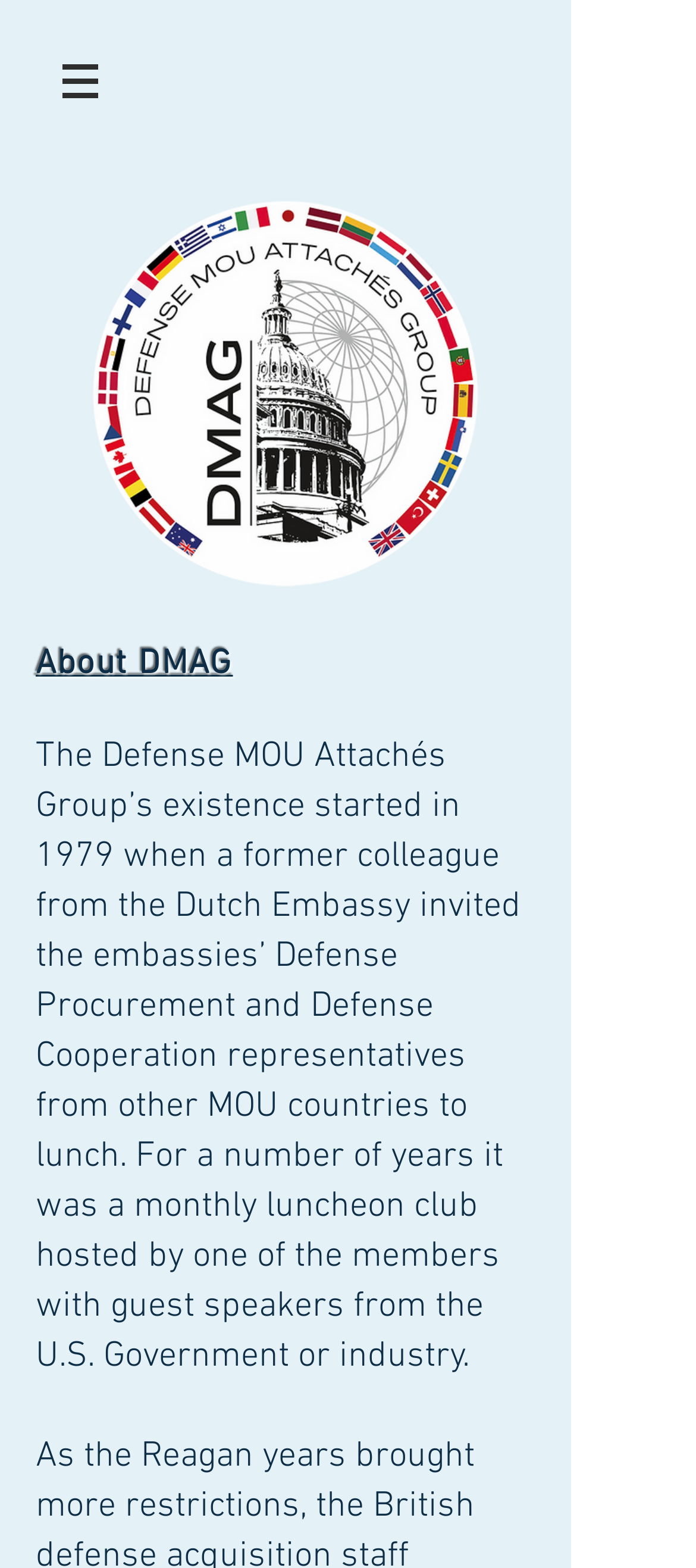Respond to the following question with a brief word or phrase:
What is the name of the group described on this page?

DMAG